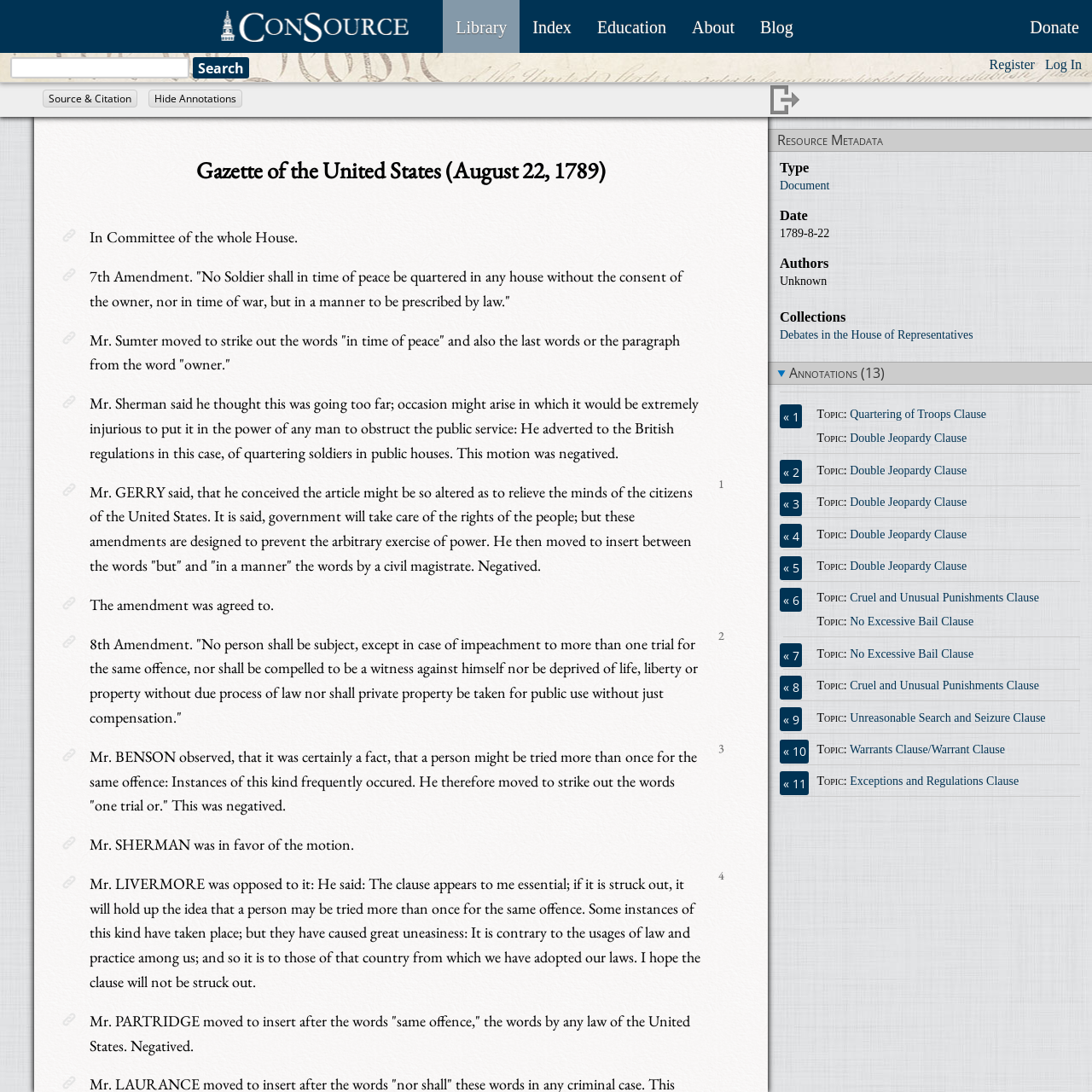Find the bounding box coordinates of the clickable region needed to perform the following instruction: "Read the 'Gazette of the United States (August 22, 1789)' article". The coordinates should be provided as four float numbers between 0 and 1, i.e., [left, top, right, bottom].

[0.031, 0.121, 0.703, 0.17]